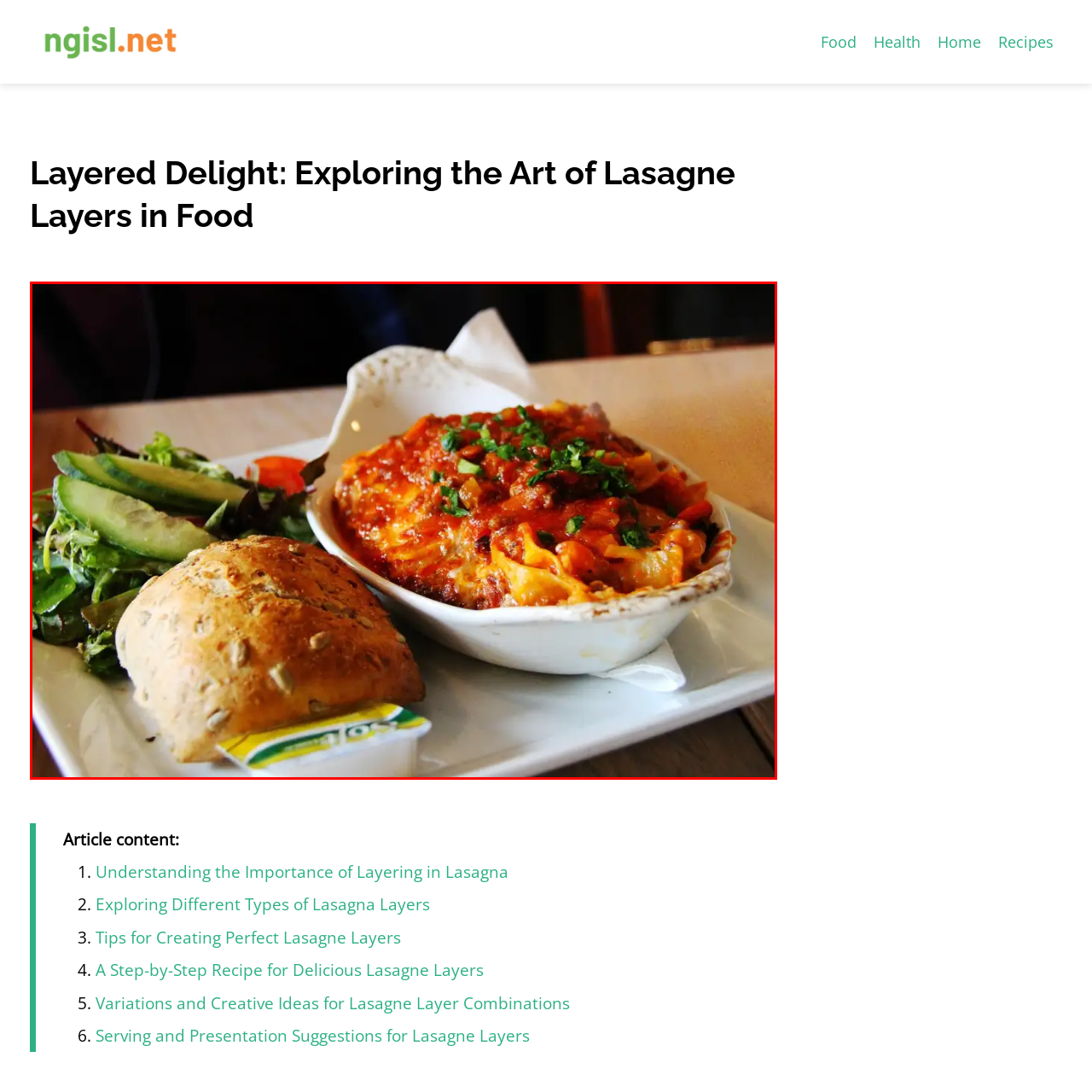What is the purpose of the mixed greens?
Review the image inside the red bounding box and give a detailed answer.

According to the caption, the mixed greens, featuring crisp cucumber slices and a bright slice of tomato, provide a 'refreshing contrast to the richness of the pasta', implying that their purpose is to offer a contrasting flavor and texture to the lasagna.